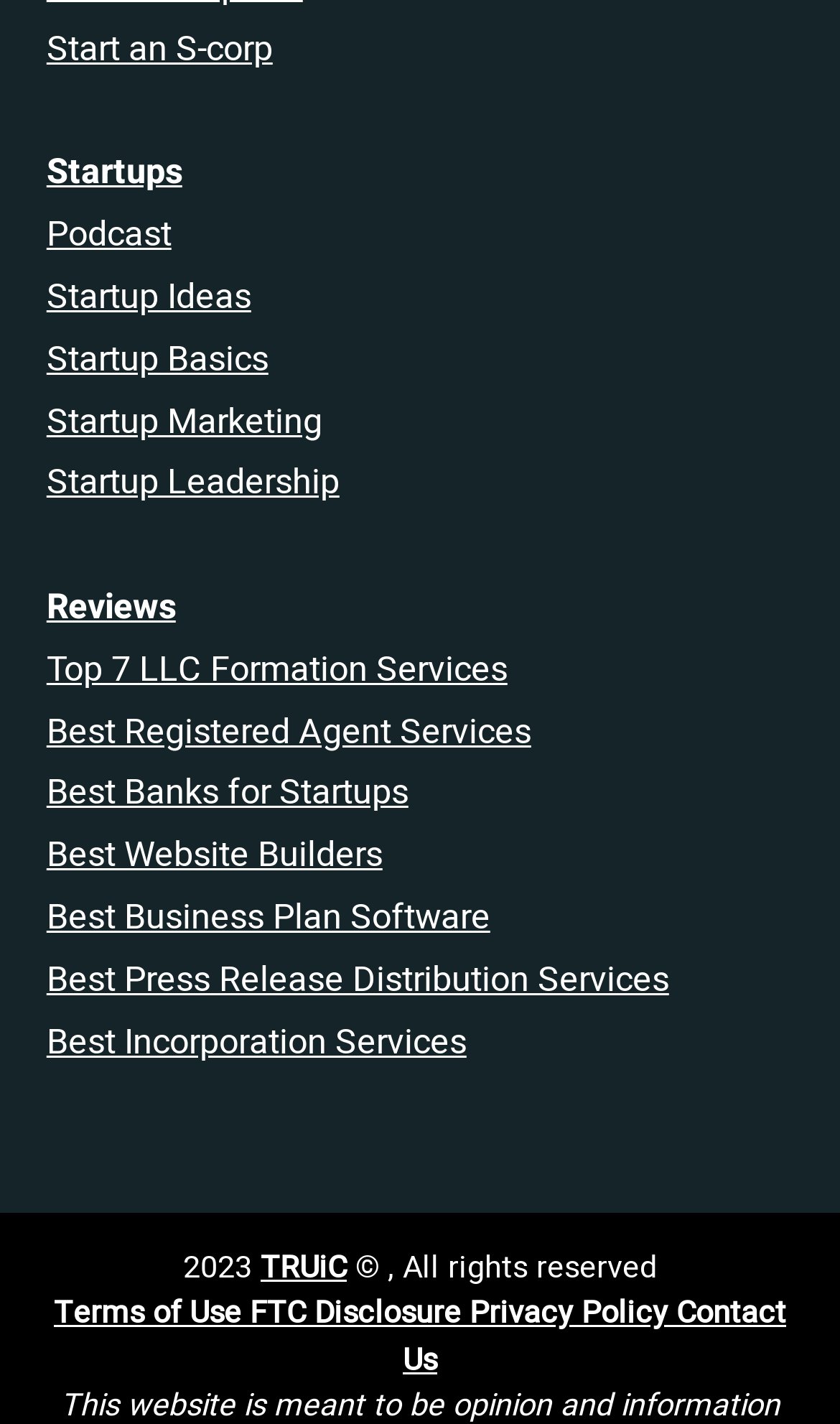Given the webpage screenshot, identify the bounding box of the UI element that matches this description: "Terms of Use".

[0.064, 0.906, 0.297, 0.938]